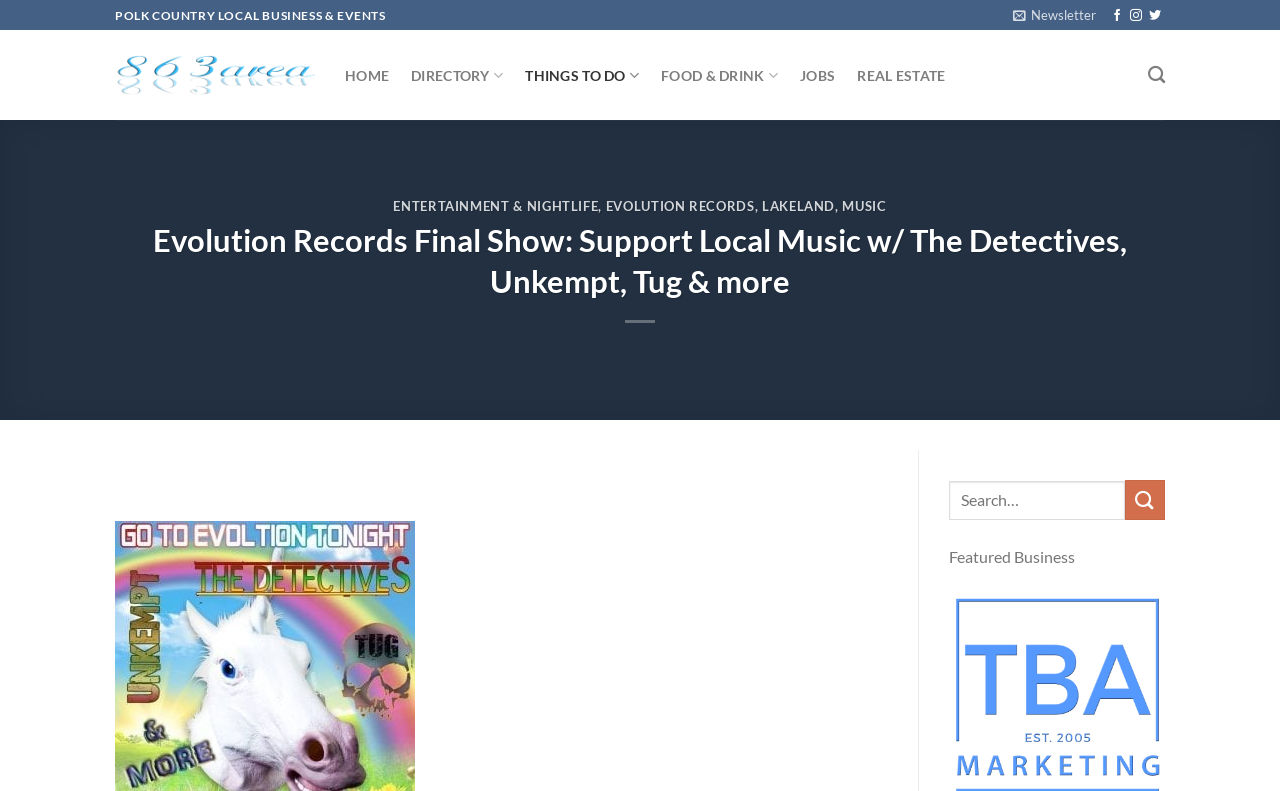How many social media platforms can you follow?
Answer the question using a single word or phrase, according to the image.

3